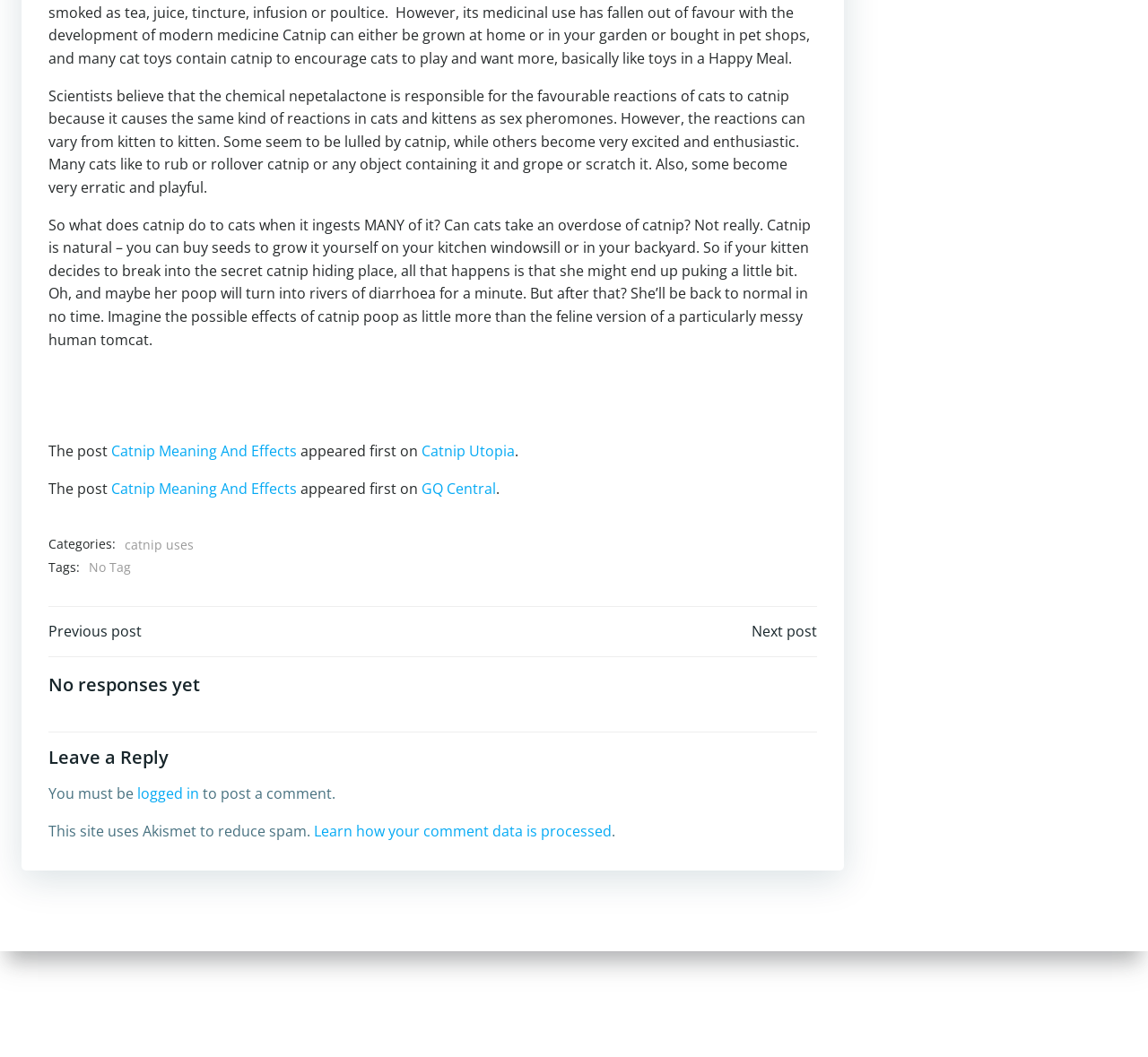Identify the bounding box for the UI element described as: "Catnip Meaning And Effects". The coordinates should be four float numbers between 0 and 1, i.e., [left, top, right, bottom].

[0.097, 0.453, 0.259, 0.472]